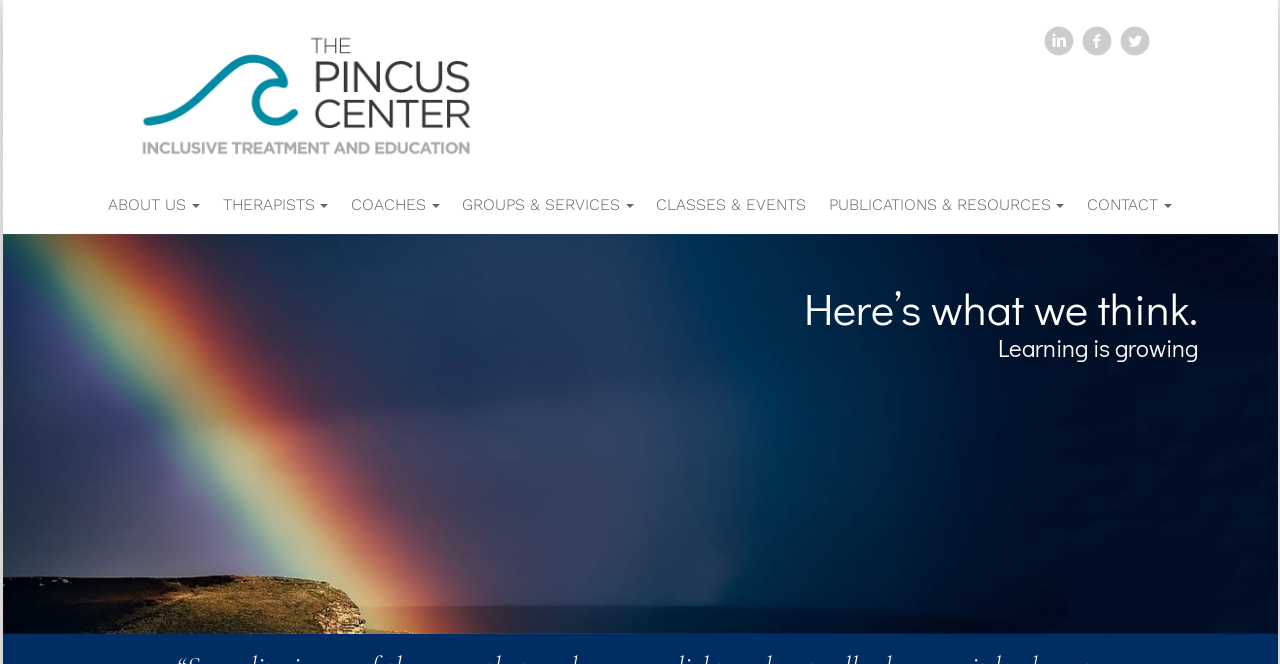Identify the bounding box coordinates of the element to click to follow this instruction: 'Check CONTACT'. Ensure the coordinates are four float values between 0 and 1, provided as [left, top, right, bottom].

[0.849, 0.279, 0.915, 0.339]